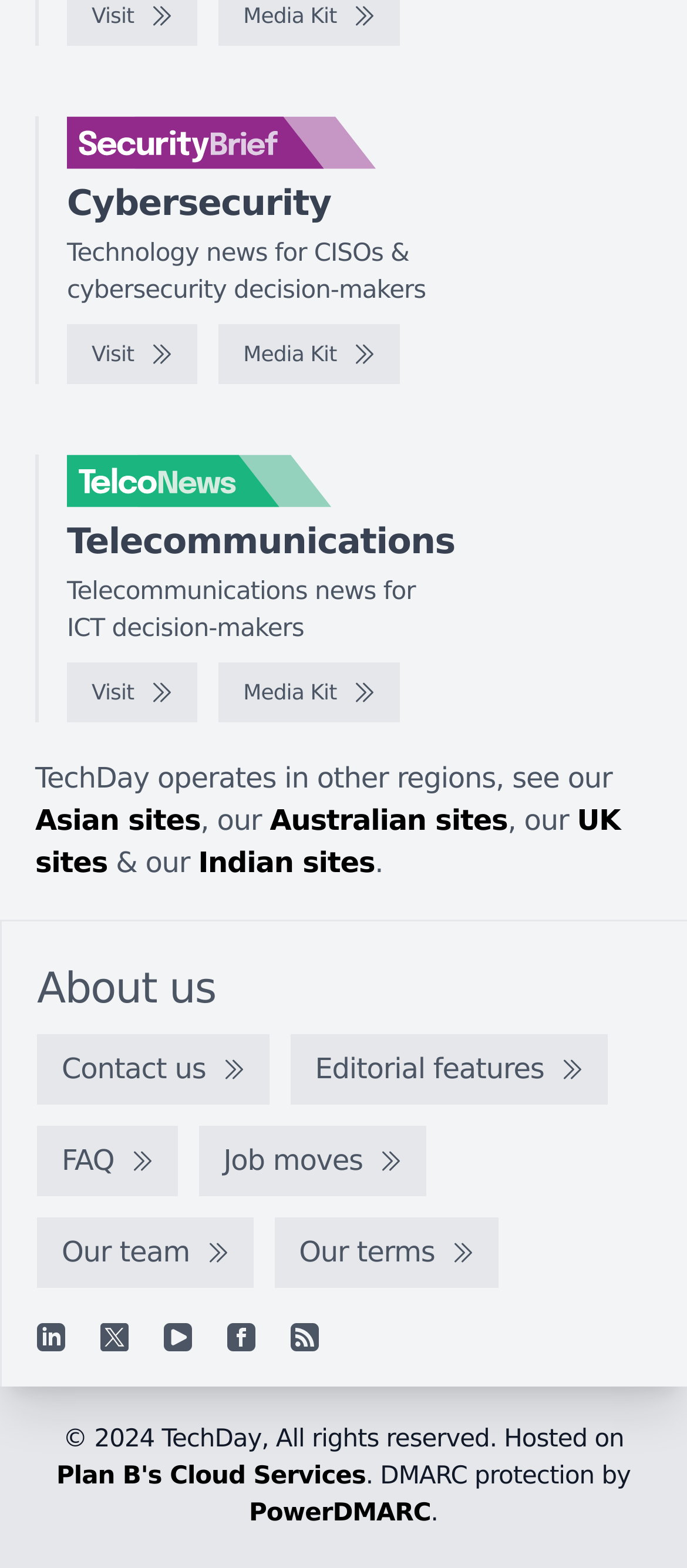Specify the bounding box coordinates of the area that needs to be clicked to achieve the following instruction: "Check out TelcoNews".

[0.097, 0.29, 0.636, 0.324]